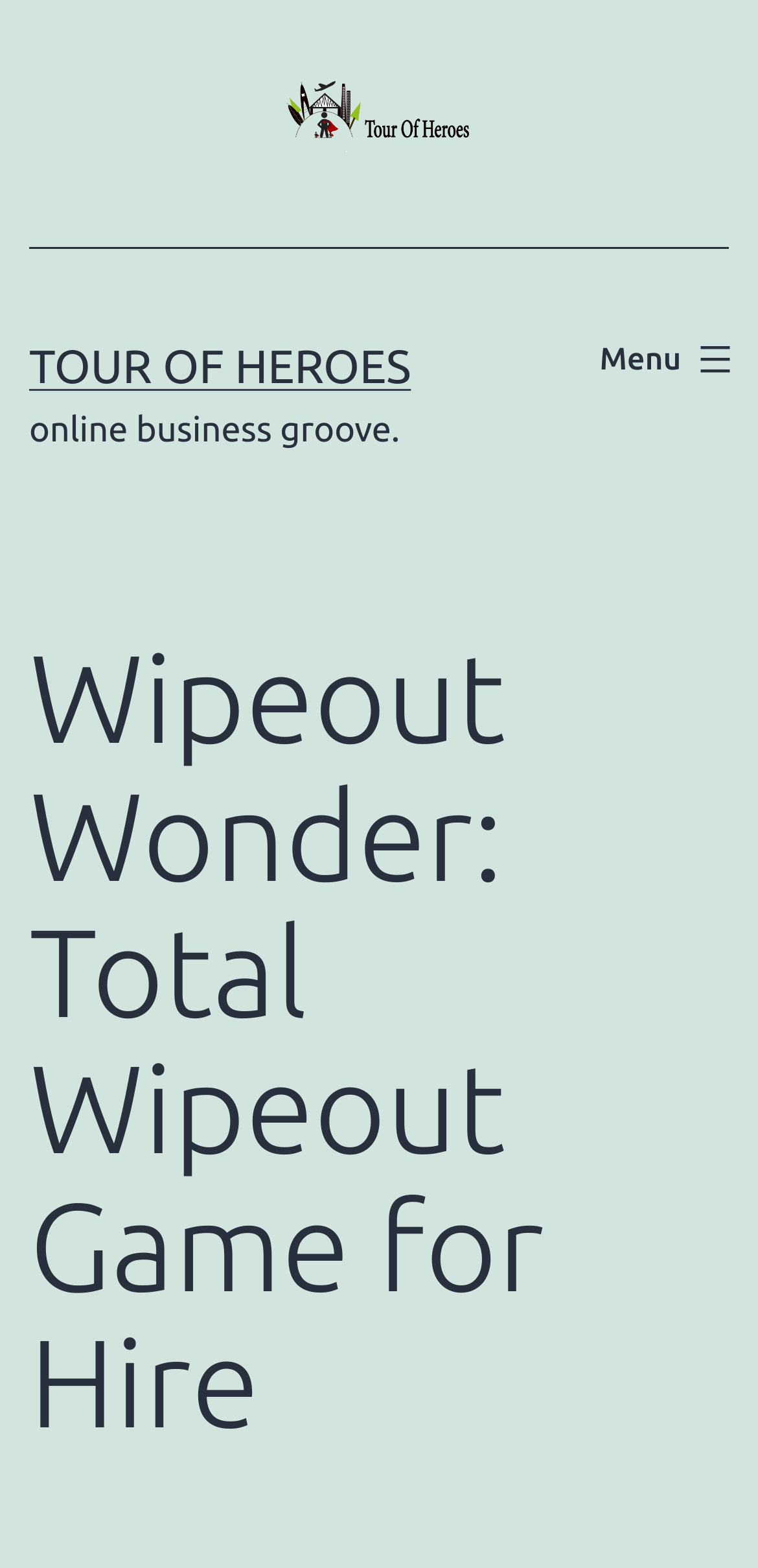Is the game available online?
Based on the image content, provide your answer in one word or a short phrase.

Yes